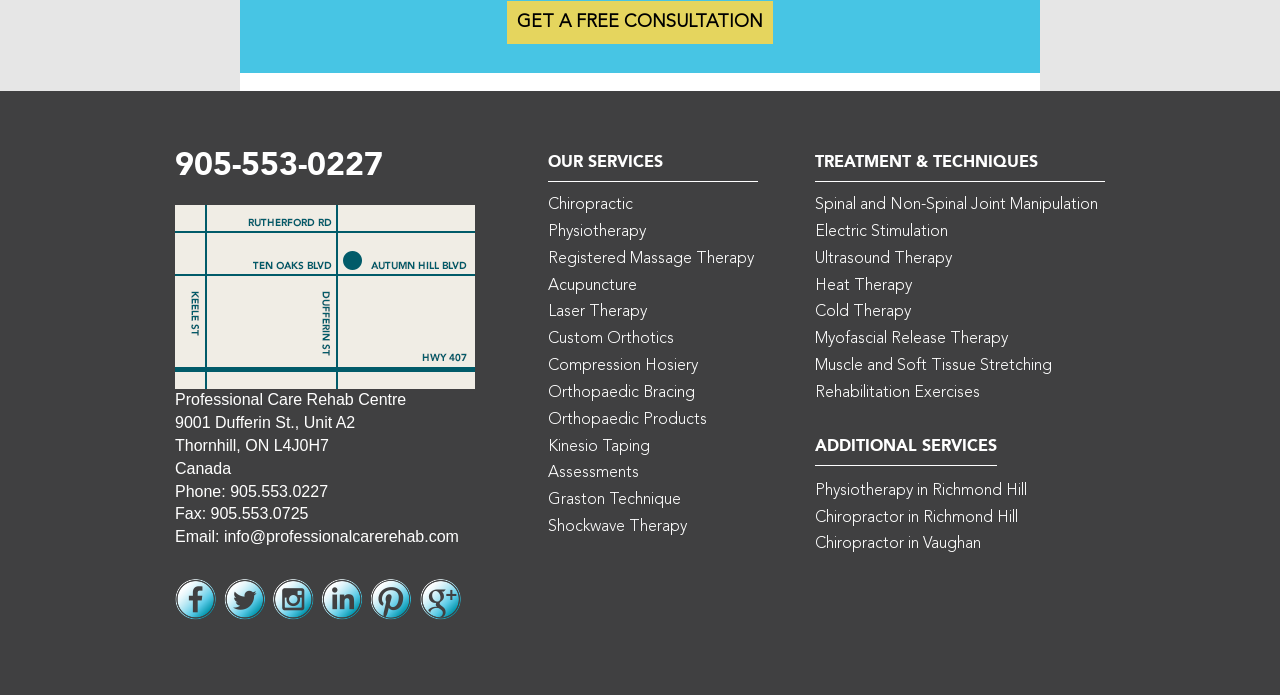What services are offered by Professional Care Rehab Centre?
Respond to the question with a well-detailed and thorough answer.

I found the services offered by Professional Care Rehab Centre by looking at the 'OUR SERVICES' section of the webpage, which lists various services such as Chiropractic, Physiotherapy, Registered Massage Therapy, and more.